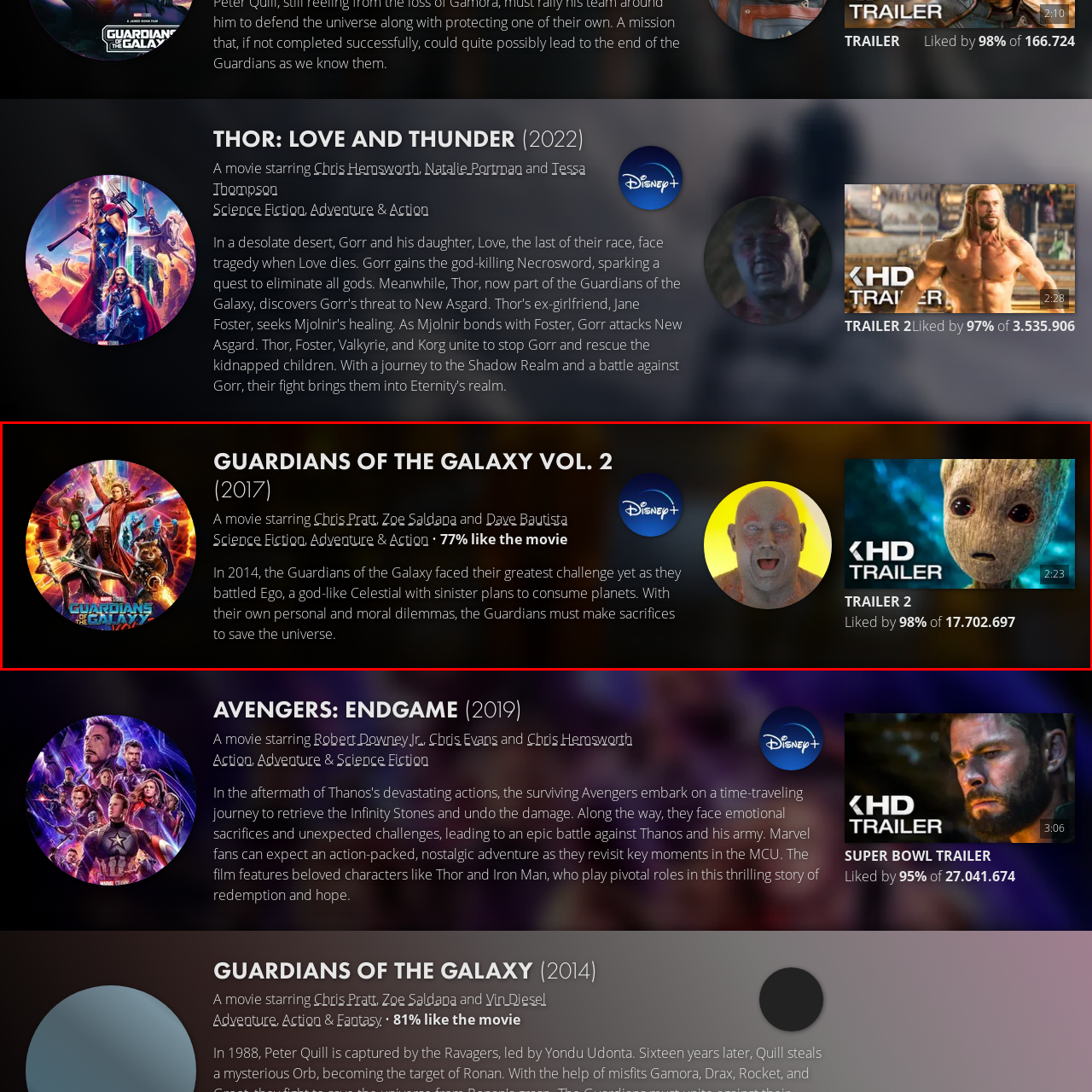Direct your attention to the zone enclosed by the orange box, What is the genre of the movie? 
Give your response in a single word or phrase.

Science Fiction, Adventure, Action